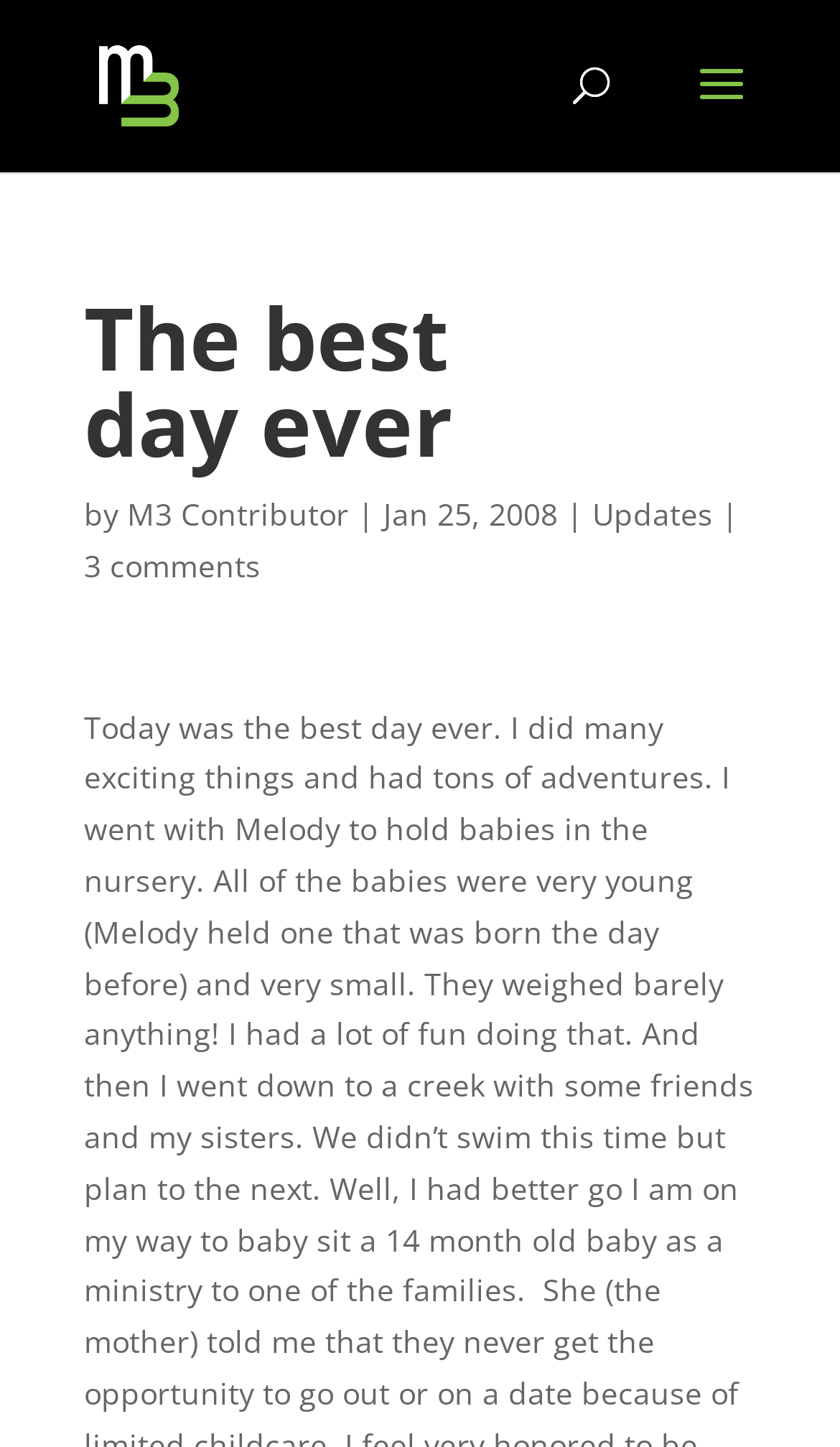Answer the following query with a single word or phrase:
What is the name of the organization?

M3